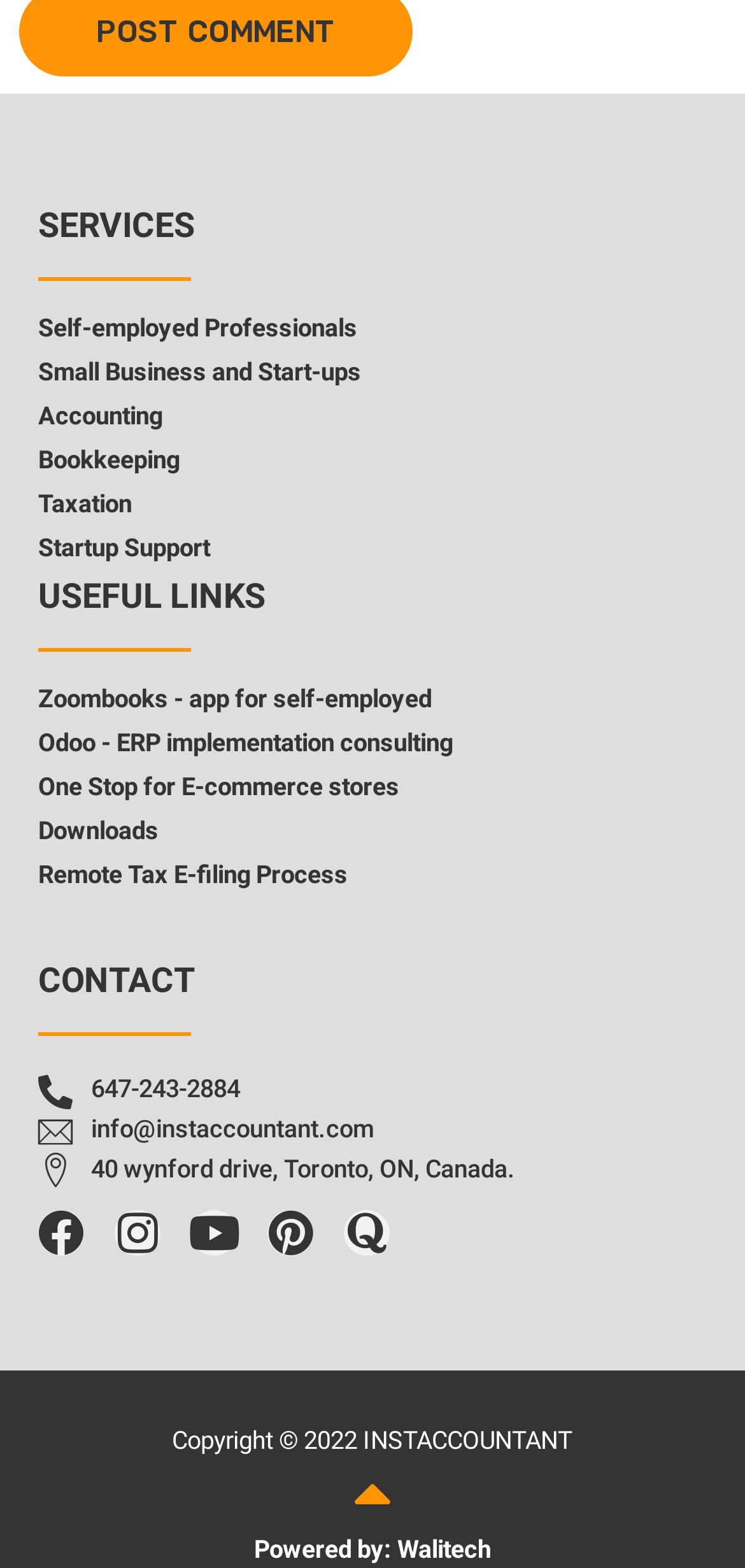Using the webpage screenshot and the element description Pinterest, determine the bounding box coordinates. Specify the coordinates in the format (top-left x, top-left y, bottom-right x, bottom-right y) with values ranging from 0 to 1.

[0.359, 0.771, 0.421, 0.801]